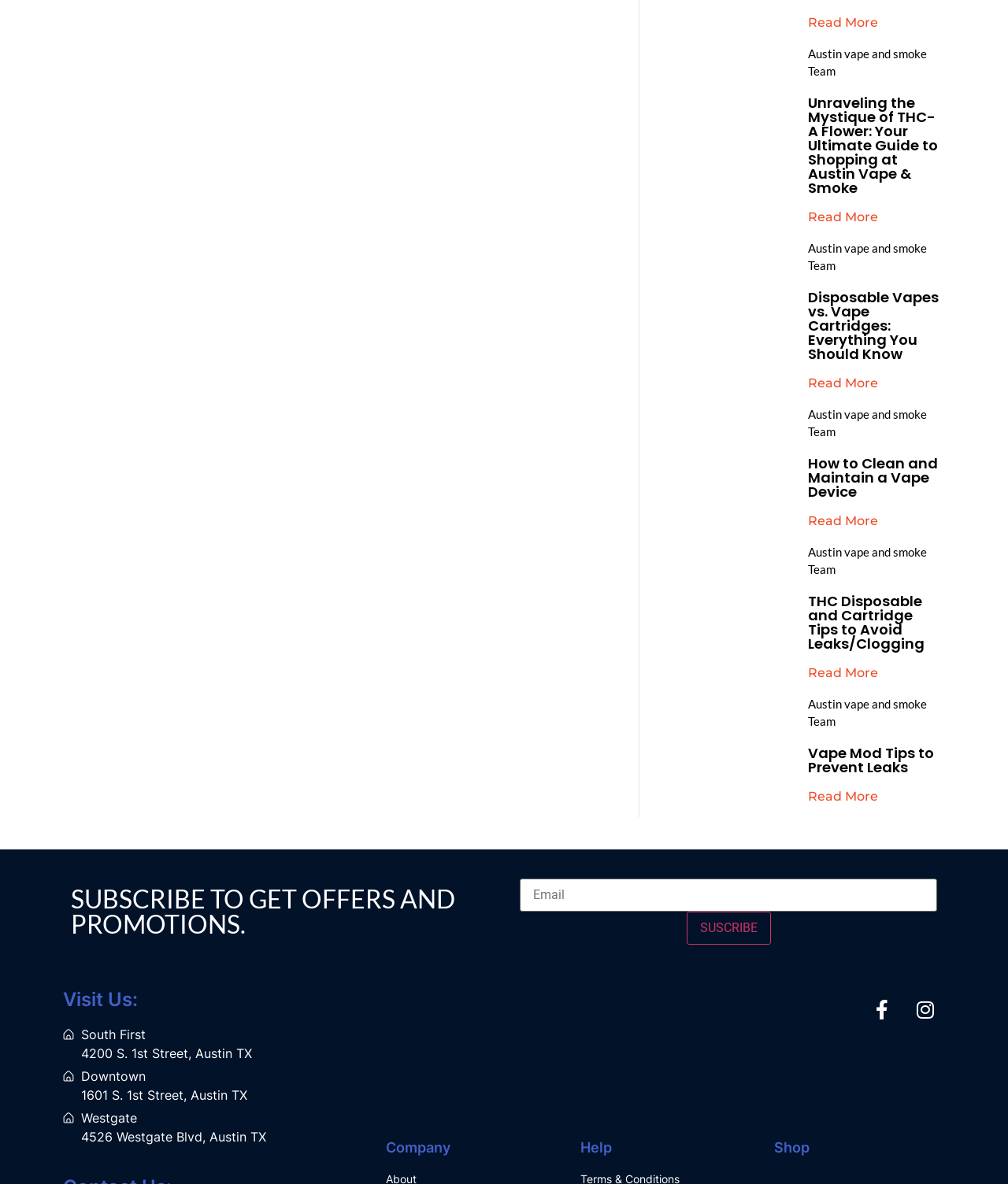Identify the bounding box coordinates of the element that should be clicked to fulfill this task: "Follow on Facebook". The coordinates should be provided as four float numbers between 0 and 1, i.e., [left, top, right, bottom].

[0.855, 0.836, 0.895, 0.87]